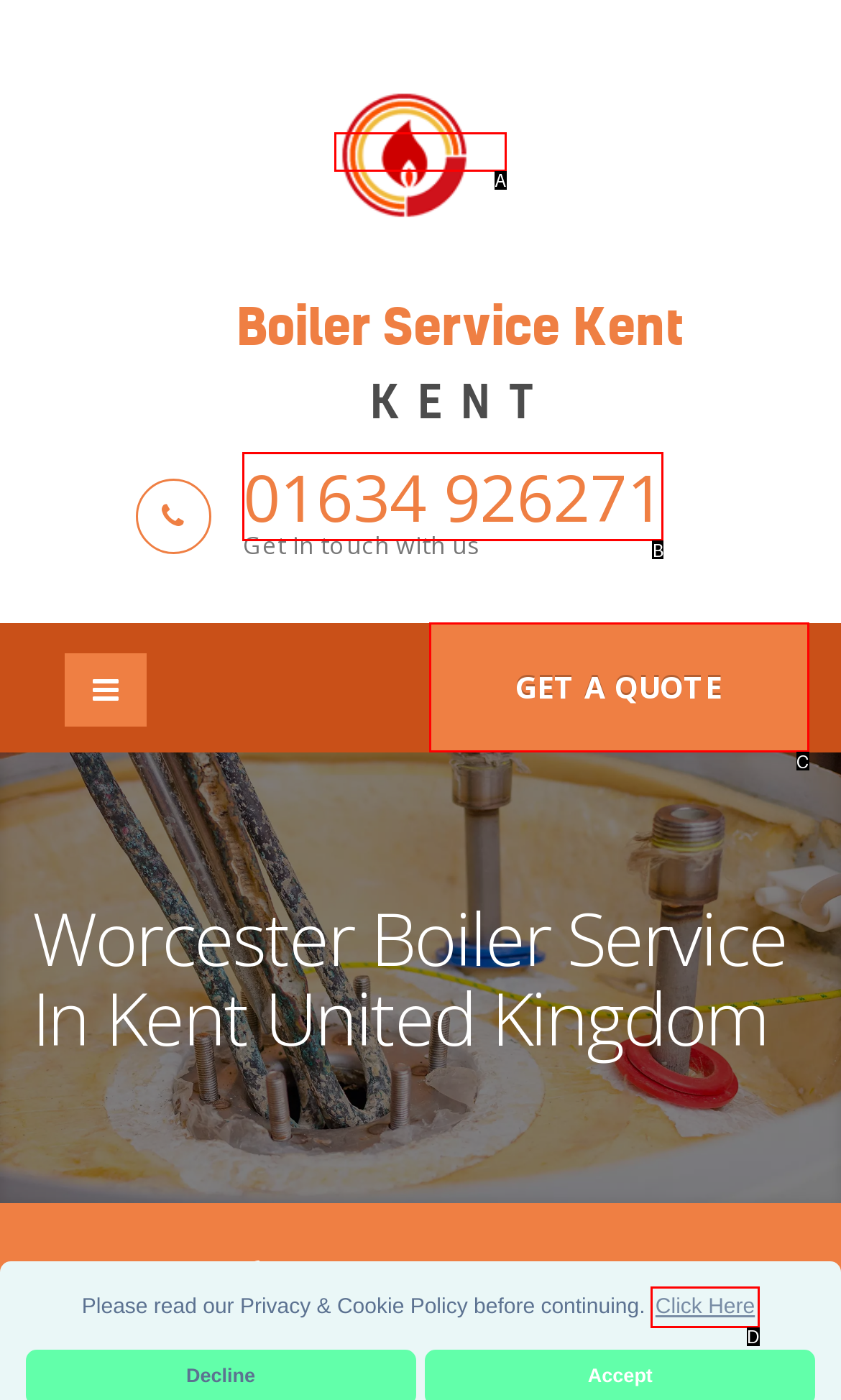Based on the description: Get a quote, find the HTML element that matches it. Provide your answer as the letter of the chosen option.

C